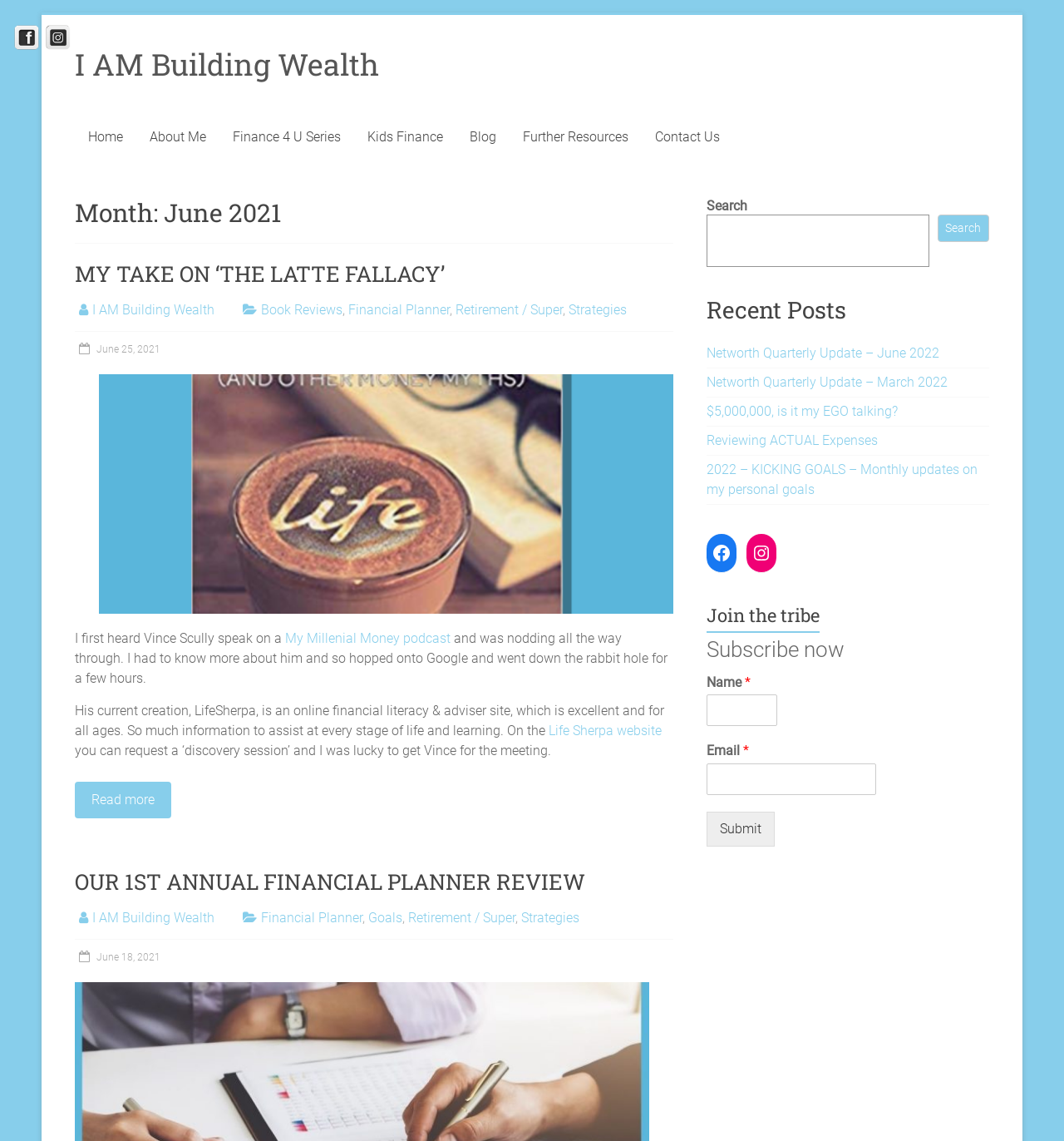Using the format (top-left x, top-left y, bottom-right x, bottom-right y), provide the bounding box coordinates for the described UI element. All values should be floating point numbers between 0 and 1: Contact Us

[0.603, 0.104, 0.689, 0.136]